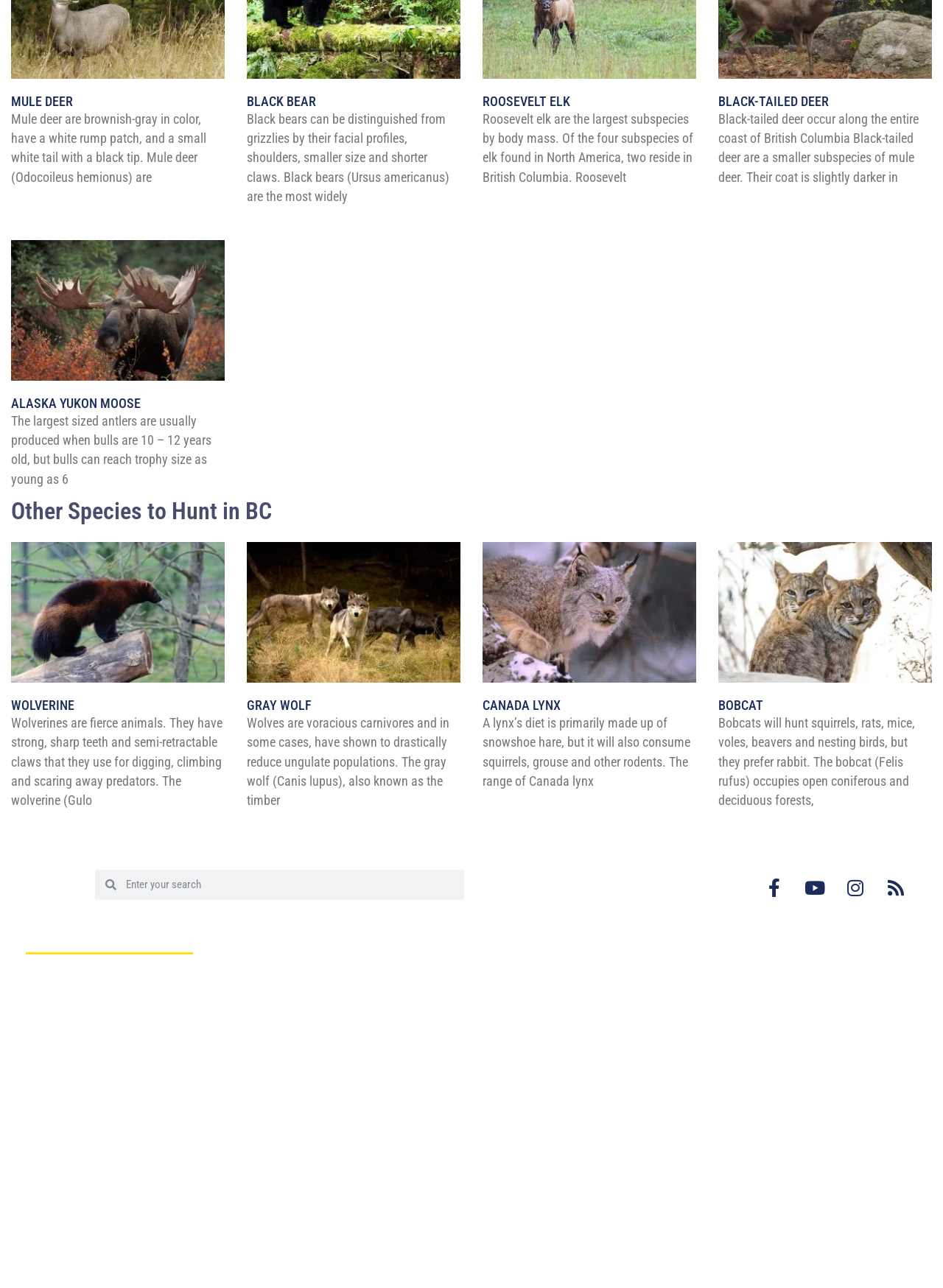Please provide the bounding box coordinates for the UI element as described: "Wildlife Conservation Fee". The coordinates must be four floats between 0 and 1, represented as [left, top, right, bottom].

[0.027, 0.826, 0.204, 0.846]